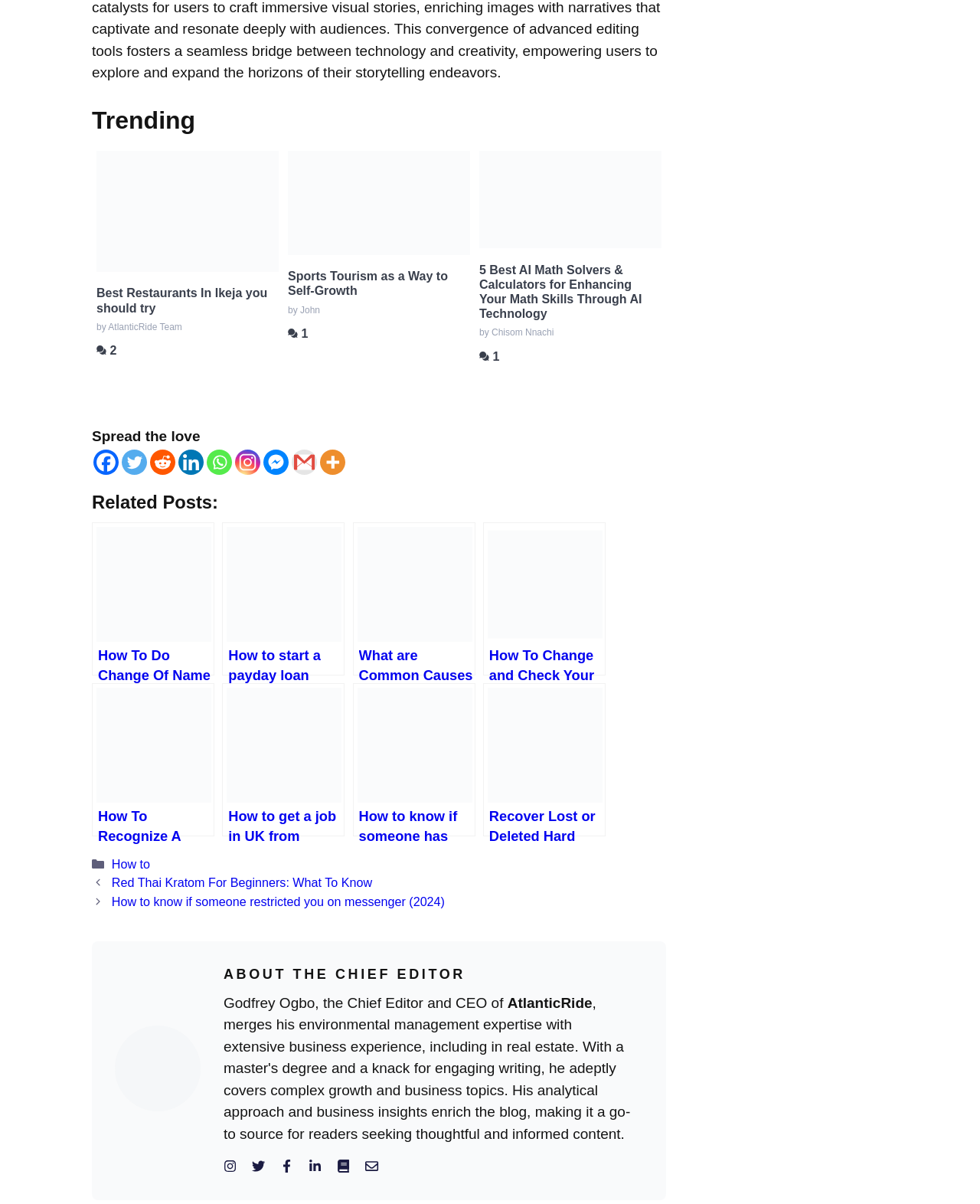Given the element description title="More", identify the bounding box coordinates for the UI element on the webpage screenshot. The format should be (top-left x, top-left y, bottom-right x, bottom-right y), with values between 0 and 1.

[0.327, 0.374, 0.352, 0.395]